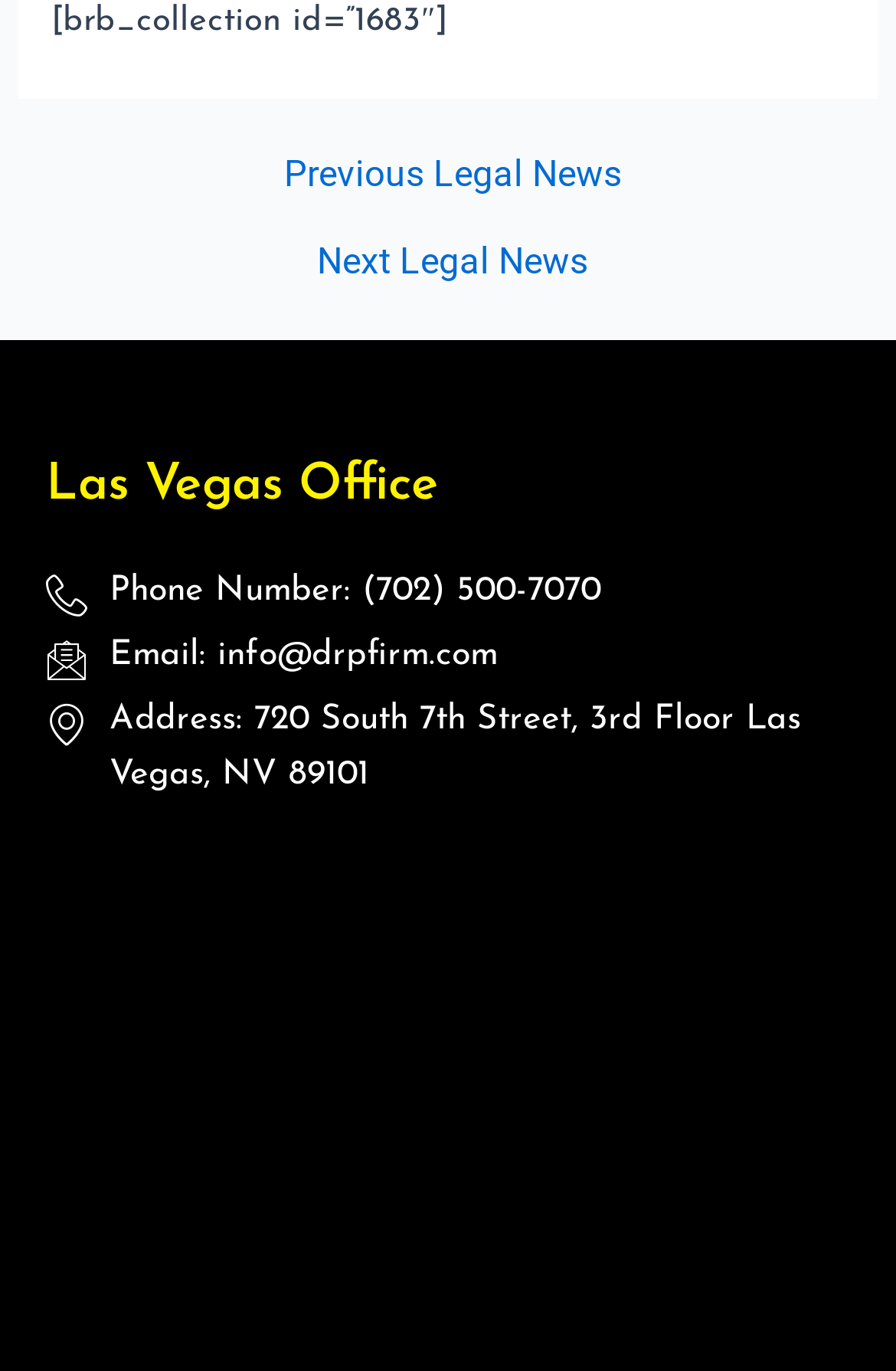What is the address of the Las Vegas office?
Could you answer the question with a detailed and thorough explanation?

I found the address by looking at the link element that contains the text 'Address: 720 South 7th Street, 3rd Floor Las Vegas, NV 89101' which is located below the 'Las Vegas Office' heading.